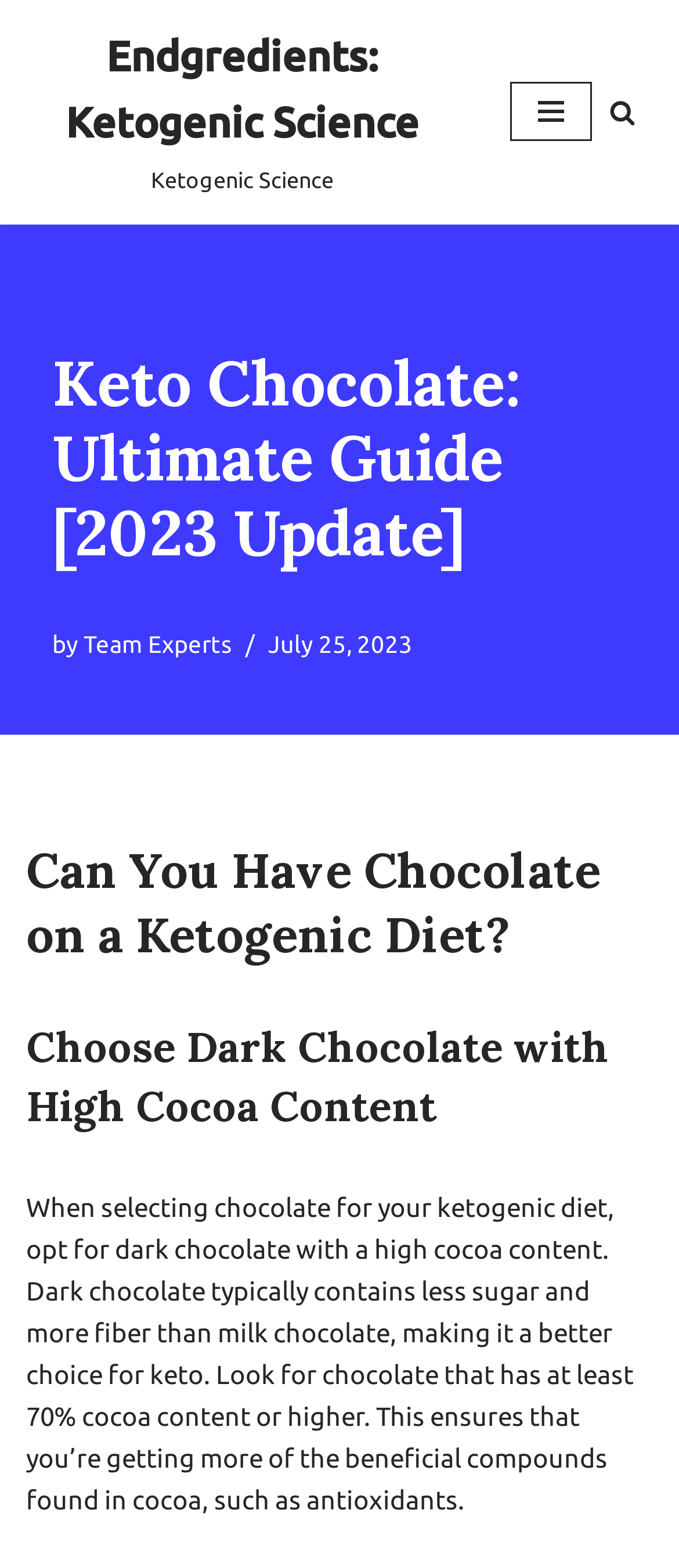What is the minimum cocoa content for keto-friendly chocolate?
Provide a well-explained and detailed answer to the question.

According to the webpage, it is recommended to look for chocolate that has at least 70% cocoa content or higher to ensure that you’re getting more of the beneficial compounds found in cocoa, such as antioxidants.